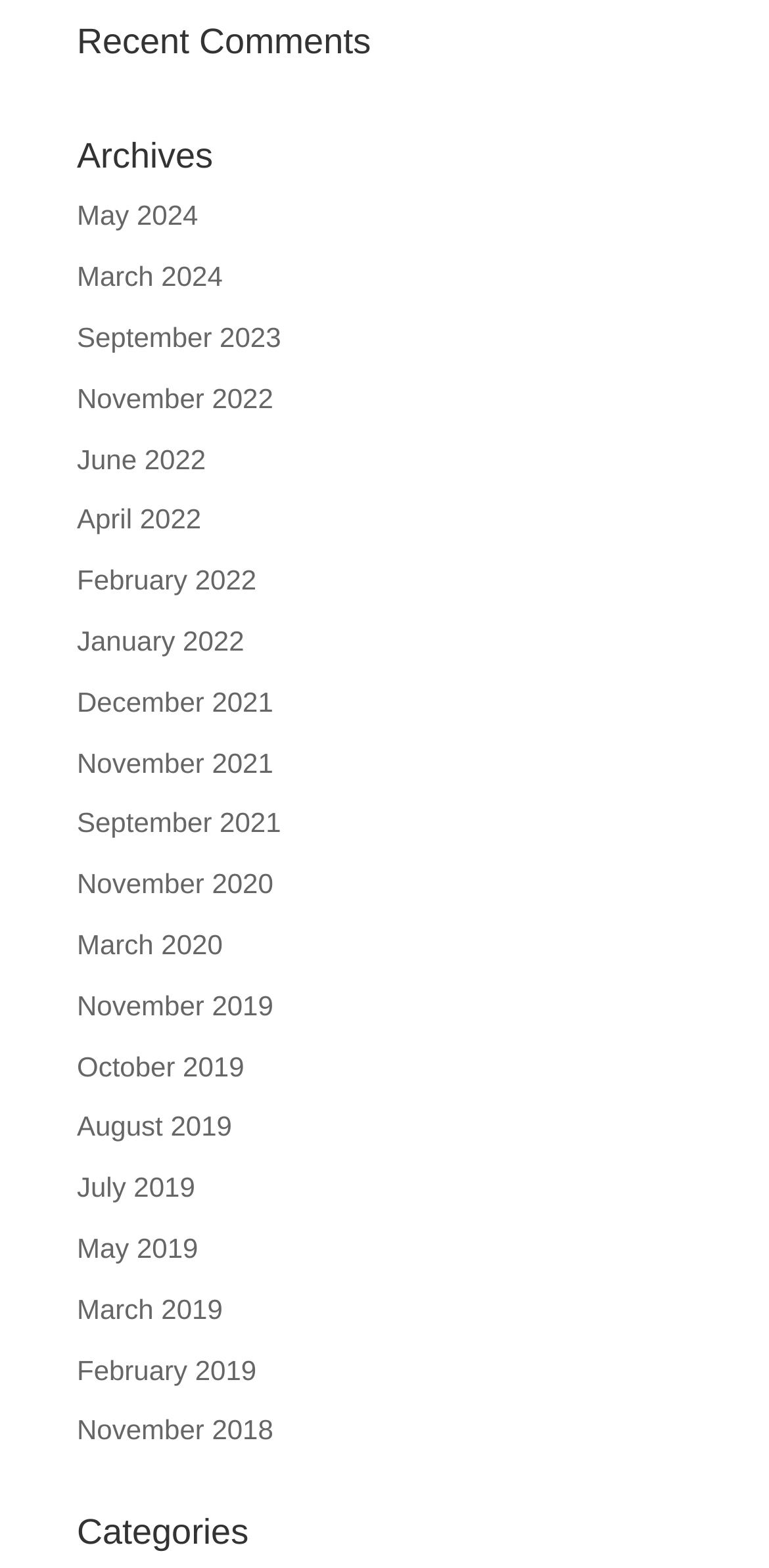Please determine the bounding box coordinates of the element to click in order to execute the following instruction: "View recent comments". The coordinates should be four float numbers between 0 and 1, specified as [left, top, right, bottom].

[0.1, 0.016, 0.9, 0.051]